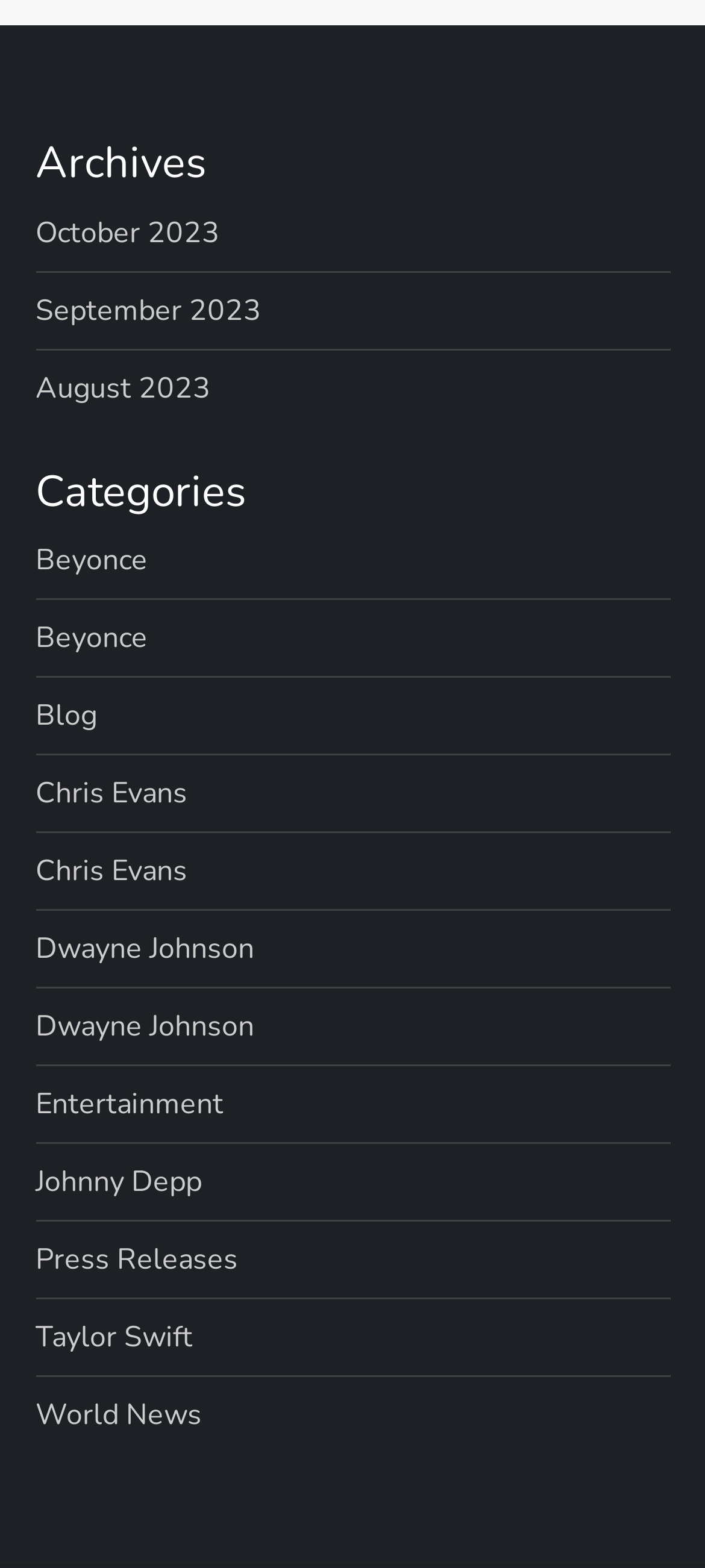Identify the bounding box coordinates of the region I need to click to complete this instruction: "read Entertainment news".

[0.05, 0.689, 0.317, 0.721]